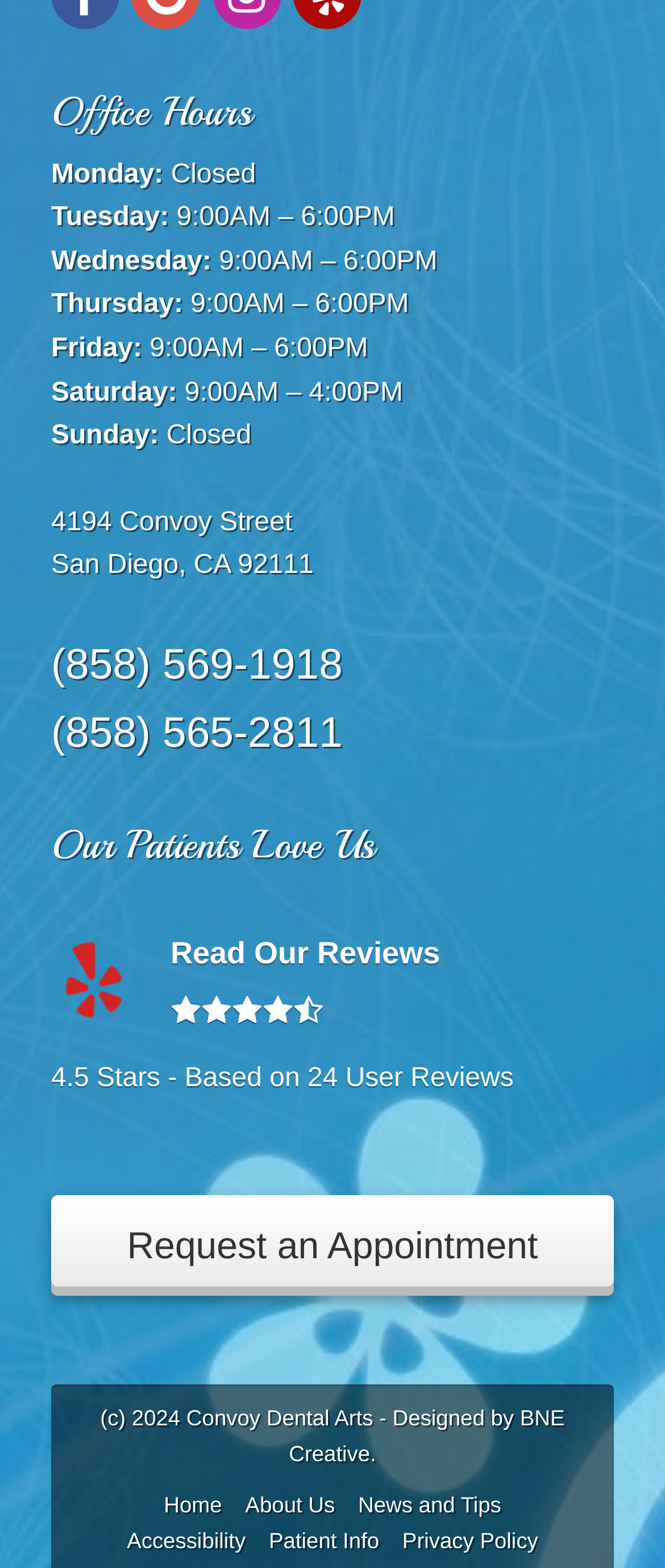Could you specify the bounding box coordinates for the clickable section to complete the following instruction: "Learn about the dental arts"?

[0.369, 0.952, 0.504, 0.968]